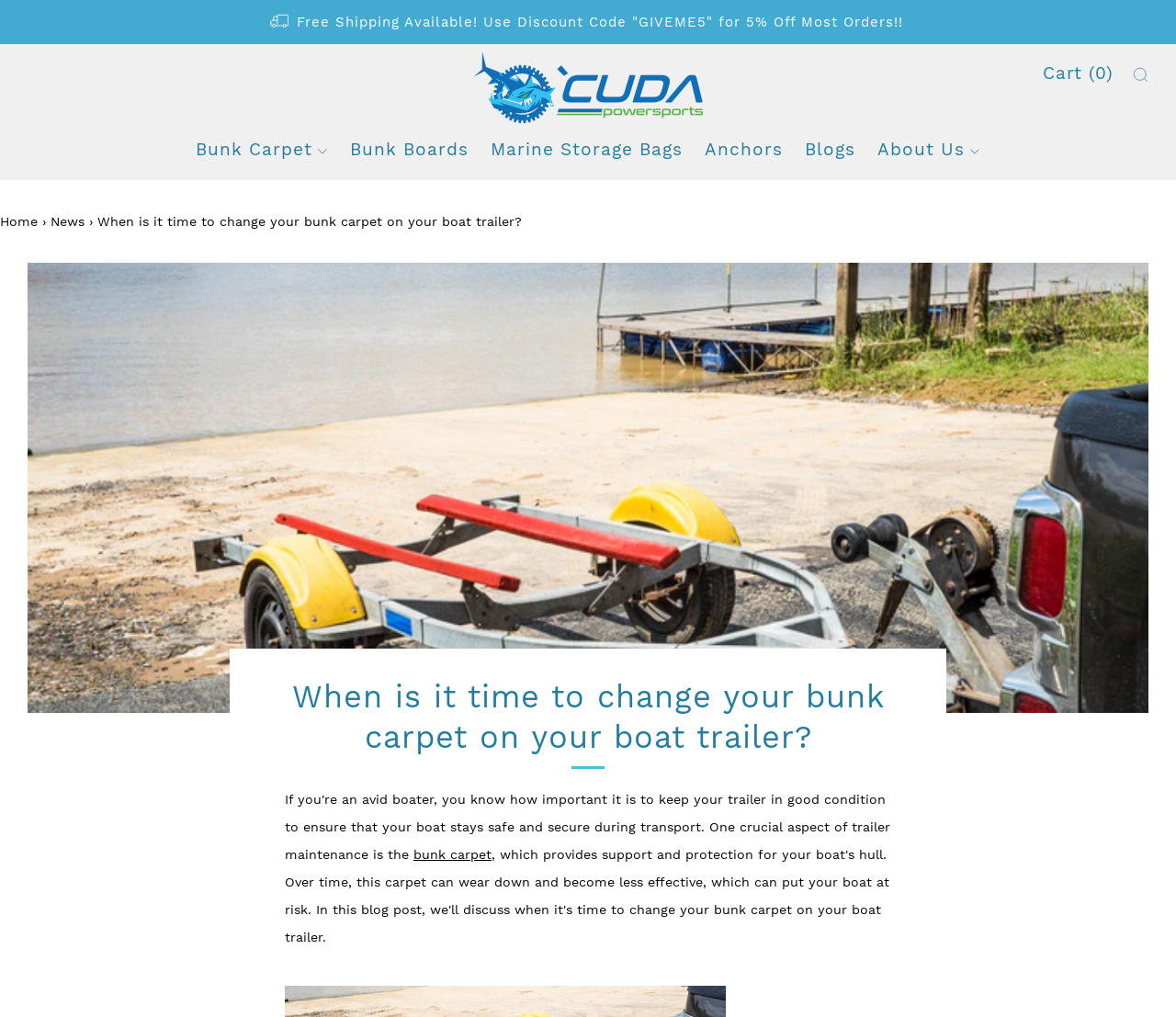Produce an elaborate caption capturing the essence of the webpage.

This webpage is about boat trailers, specifically discussing when to replace the bunk carpet on a boat trailer. At the top, there is a logo of "'Cuda Powersports" with a link to the homepage. Below the logo, there is a promotional message "Free Shipping Available! Use Discount Code "GIVEME5" for 5% Off Most Orders!!" in a prominent position.

The main navigation menu is located below the promotional message, with links to "Bunk Carpet", "Bunk Boards", "Marine Storage Bags", "Anchors", "Blogs", and "About Us". The "Cart" and "Search" links are positioned at the top right corner of the page.

The main content of the page is an article titled "When is it time to change your bunk carpet on your boat trailer?", which is accompanied by a large image related to the topic. The article's title is also highlighted as a heading. There is a link to "bunk carpet" within the article.

At the bottom of the page, there is a breadcrumb navigation menu with links to "Home" and "News".